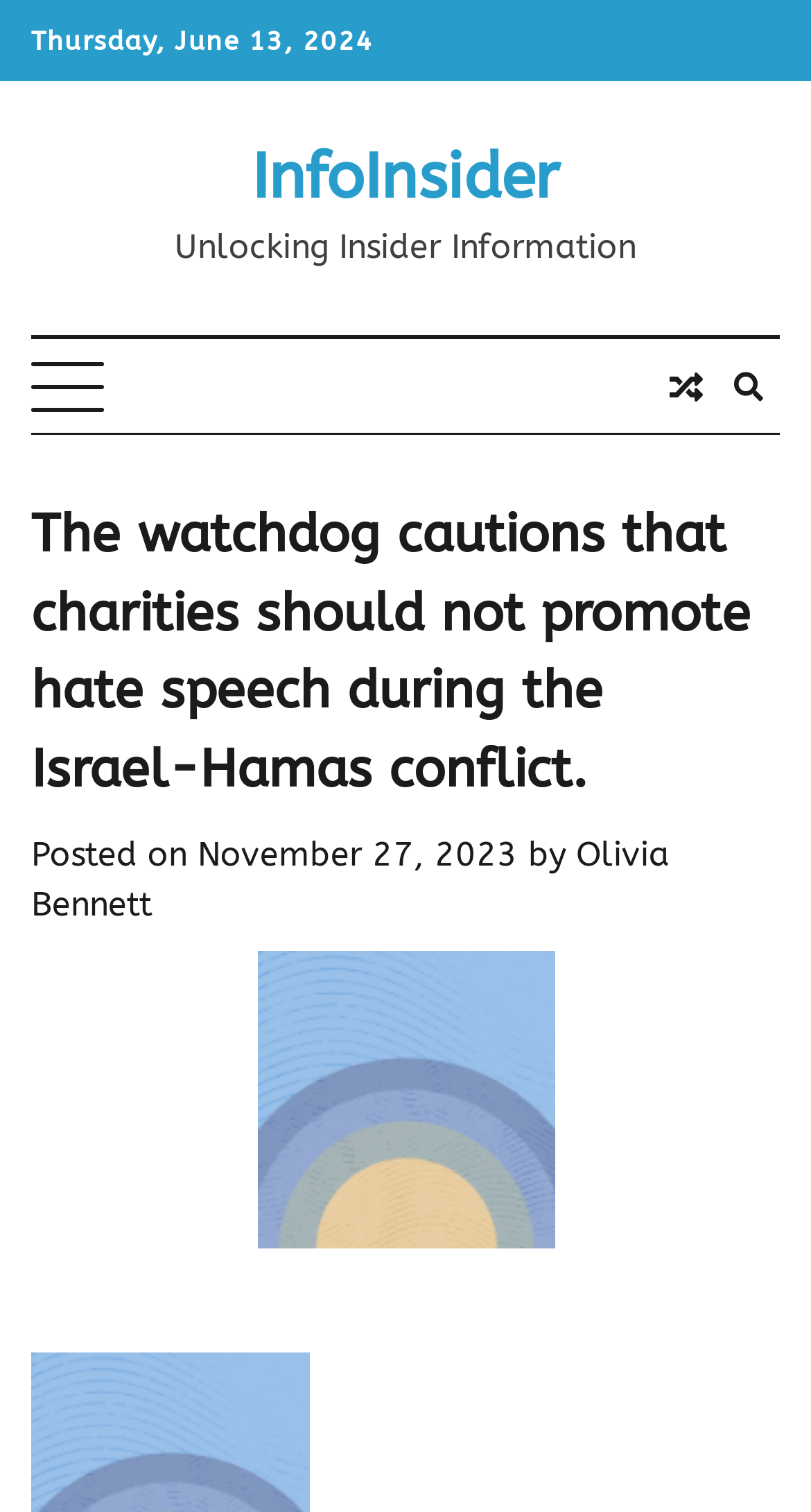Detail the webpage's structure and highlights in your description.

The webpage appears to be a news article page. At the top, there is a date displayed as "Thursday, June 13, 2024". Below the date, there is a link to "InfoInsider" with a description "Unlocking Insider Information". 

To the right of the date, there is a button with no text, which seems to control a primary menu. Next to the button, there are two icons represented by "\uf074" and "\uf002". 

The main content of the page is a news article with a heading that reads "The watchdog cautions that charities should not promote hate speech during the Israel-Hamas conflict." Below the heading, there is a subheading that includes the text "Posted on" followed by a link to the date "November 27, 2023". The subheading also includes the text "by" followed by a link to the author's name "Olivia Bennett". 

To the right of the subheading, there is an image related to the news article. The image has the same description as the heading of the article.